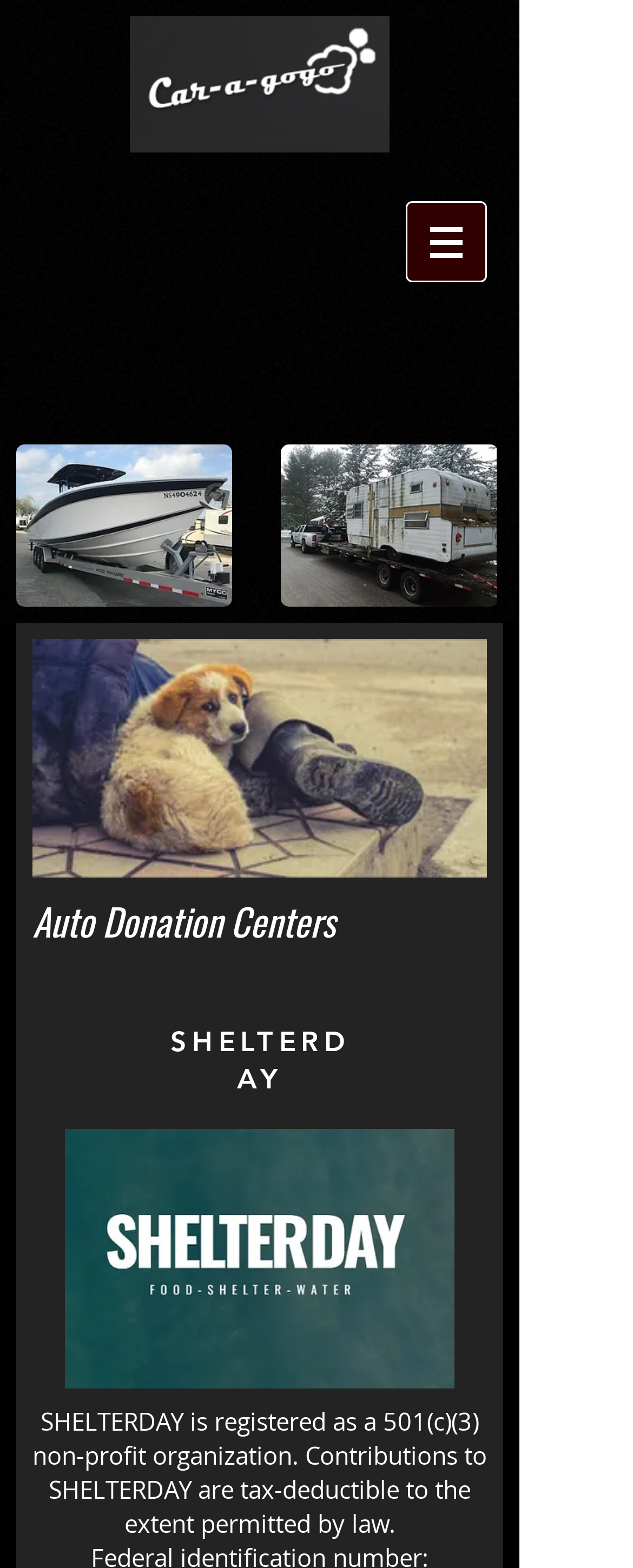What is the status of the 'Mute' button?
Using the image as a reference, answer the question with a short word or phrase.

pressed